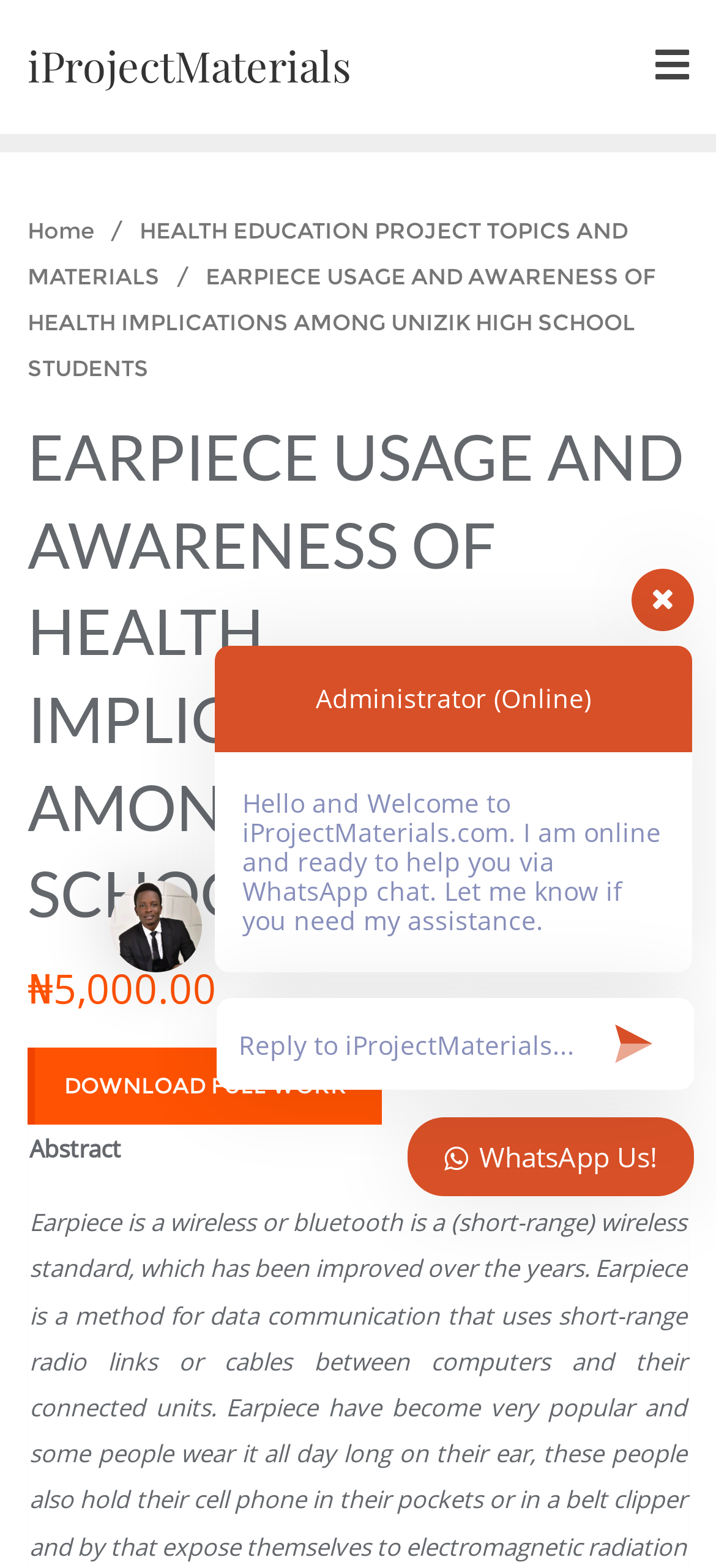Please answer the following question using a single word or phrase: 
What is the price of the full work?

₦5,000.00